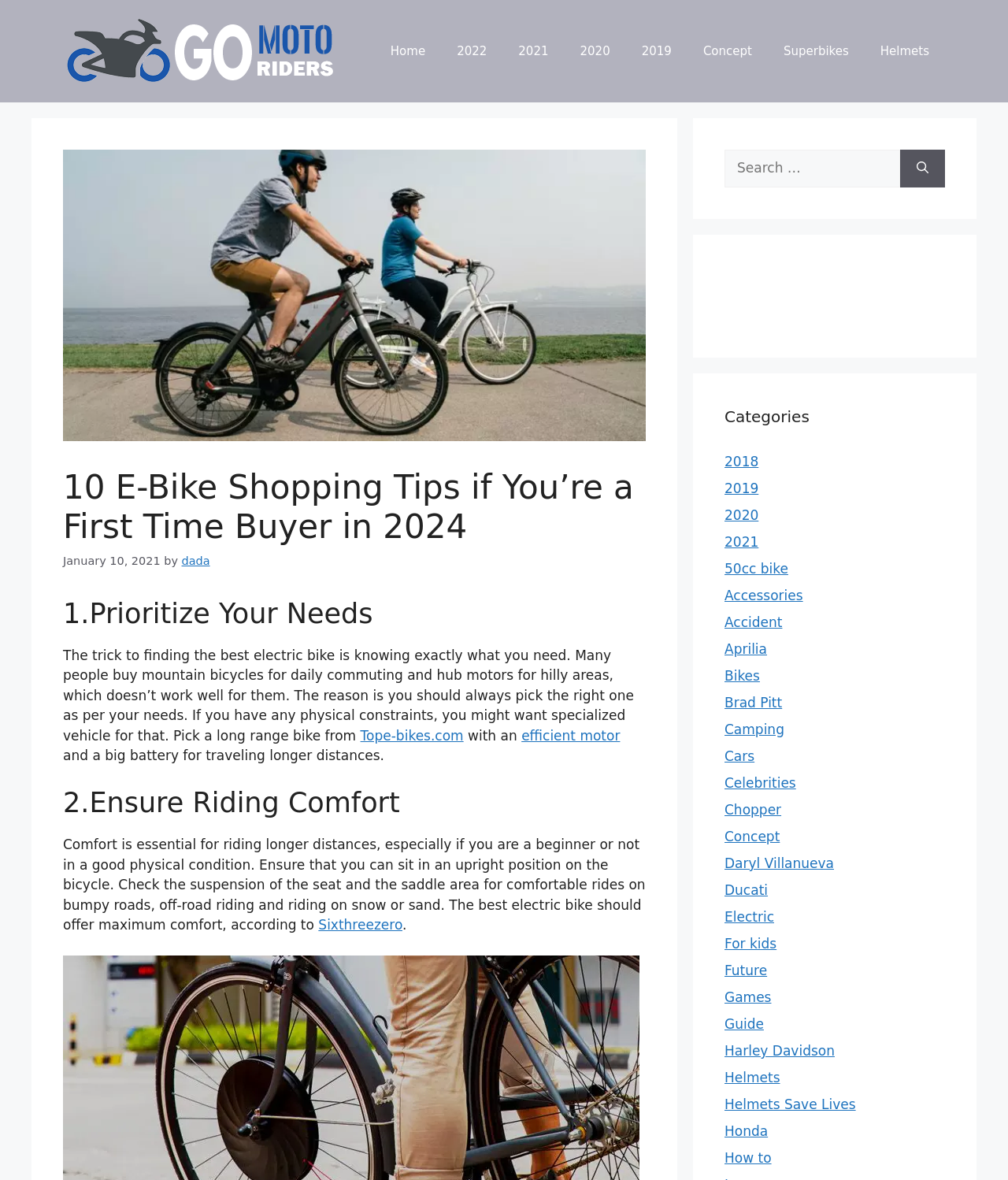Can you look at the image and give a comprehensive answer to the question:
What is the website's name?

The website's name can be found in the banner section at the top of the webpage, which contains a link with the text 'GoMotoRiders – Motorcycle Reviews, Rumors & Fun Things'.